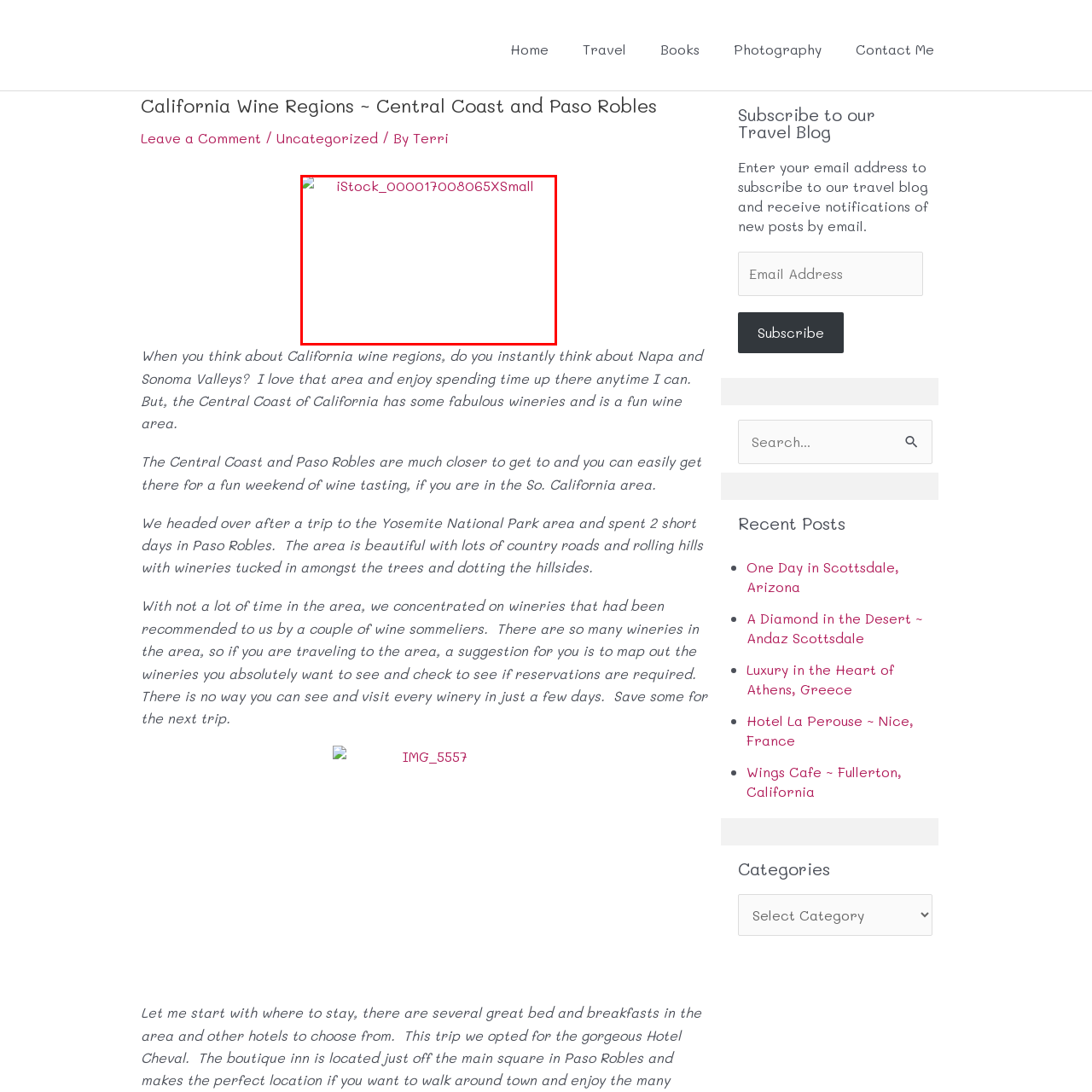View the portion of the image within the red bounding box and answer this question using a single word or phrase:
What type of landscape is shown in the image?

Rolling hills and vineyards